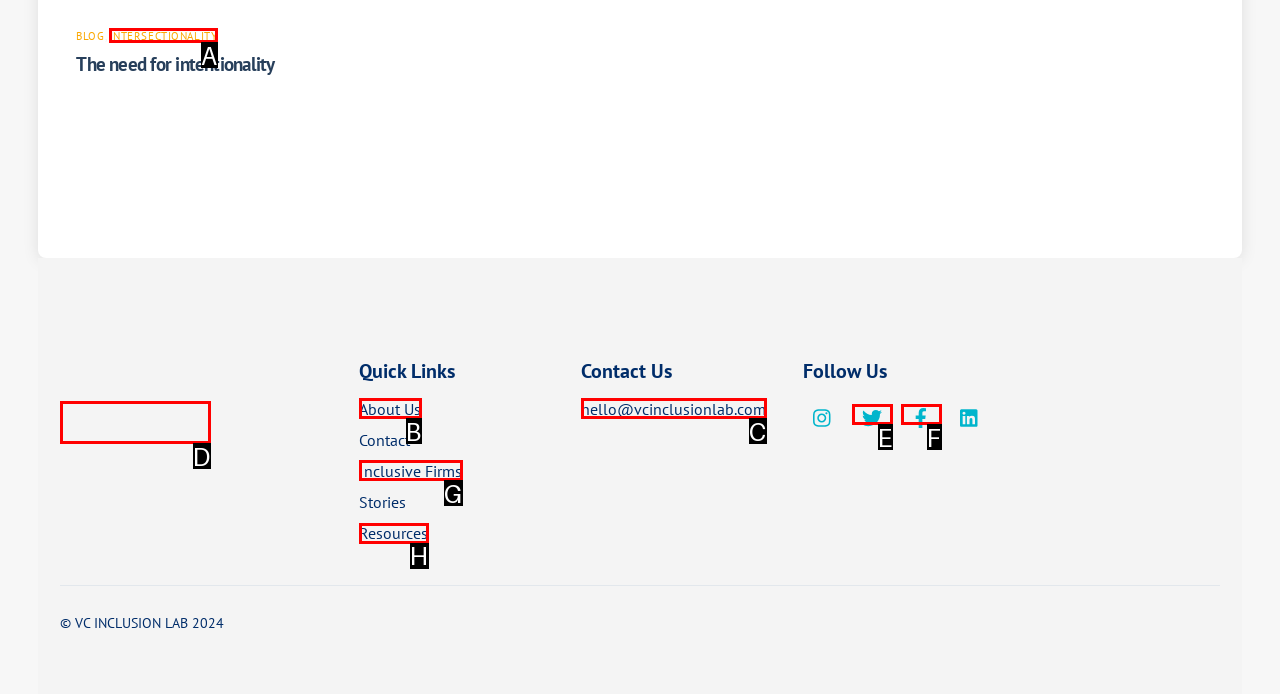Pinpoint the HTML element that fits the description: About Us
Answer by providing the letter of the correct option.

B